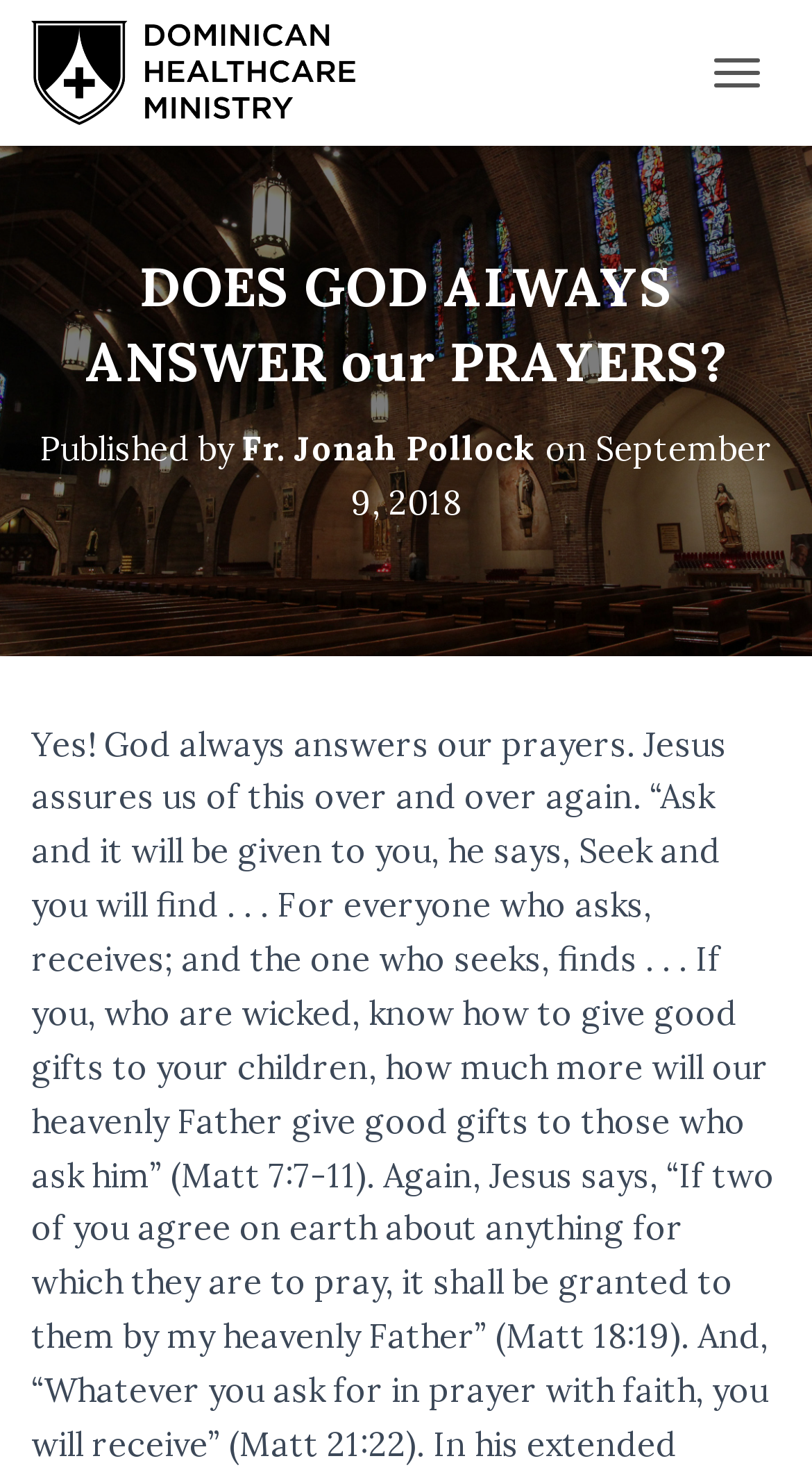Please give a short response to the question using one word or a phrase:
What is the purpose of the button at the top-right corner?

TOGGLE NAVIGATION